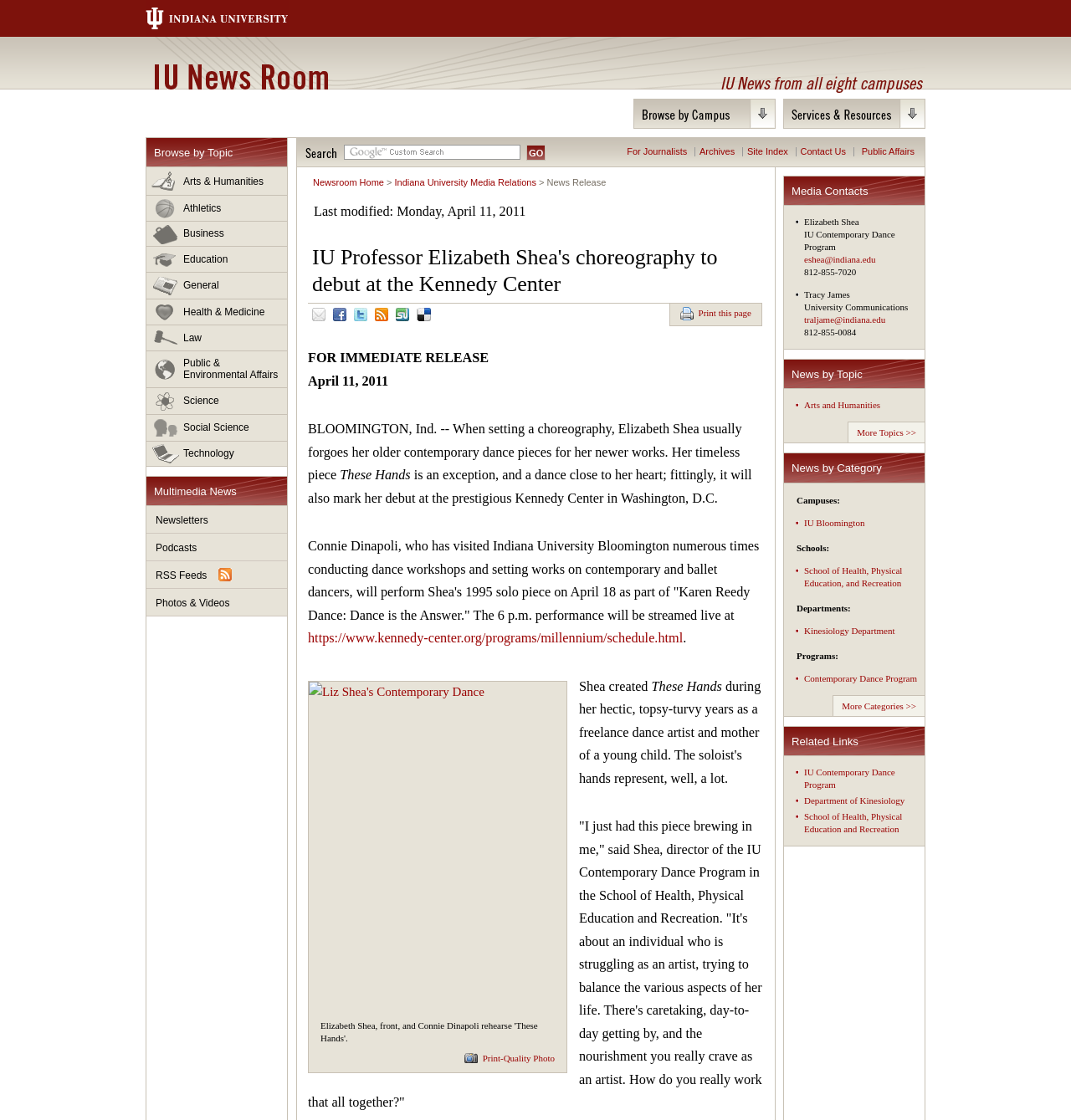Given the element description, predict the bounding box coordinates in the format (top-left x, top-left y, bottom-right x, bottom-right y), using floating point numbers between 0 and 1: Kinesiology Department

[0.751, 0.558, 0.836, 0.567]